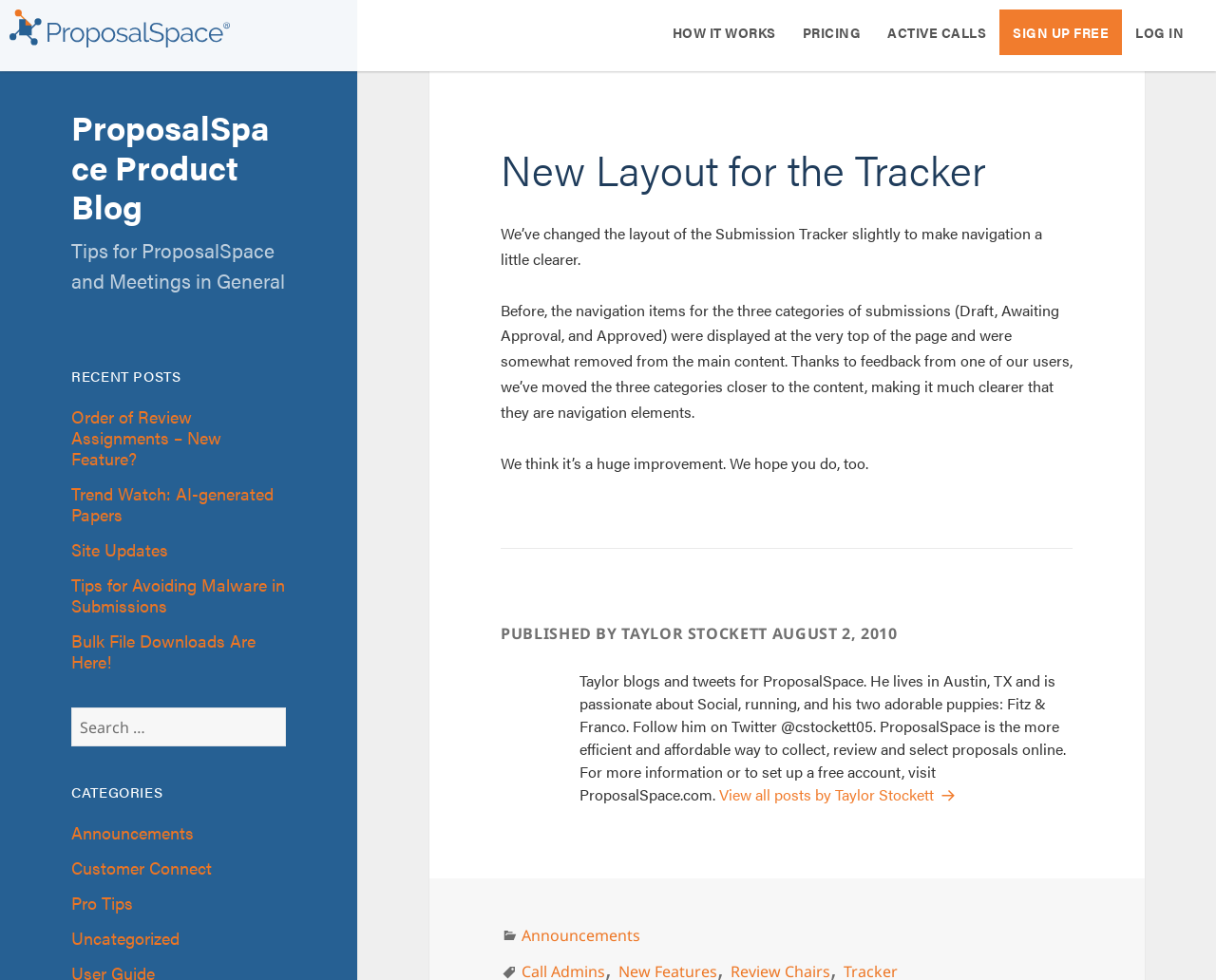Find the bounding box coordinates of the clickable element required to execute the following instruction: "Click the 'Submit' button". Provide the coordinates as four float numbers between 0 and 1, i.e., [left, top, right, bottom].

None